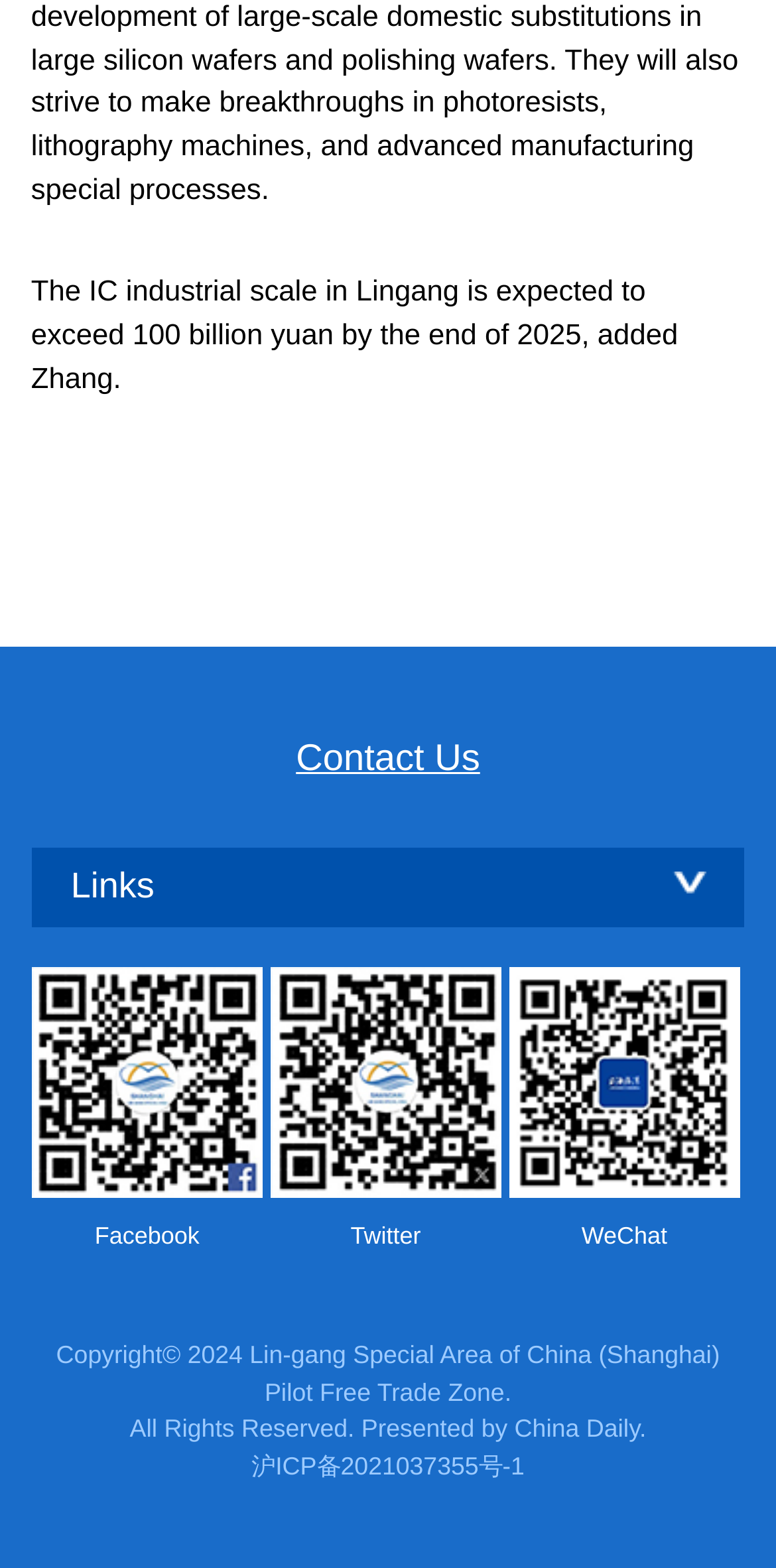Who is the presenter of the webpage?
Based on the visual information, provide a detailed and comprehensive answer.

The answer can be found in the StaticText element with the text 'All Rights Reserved. Presented by China Daily.' which is located at the bottom of the webpage.